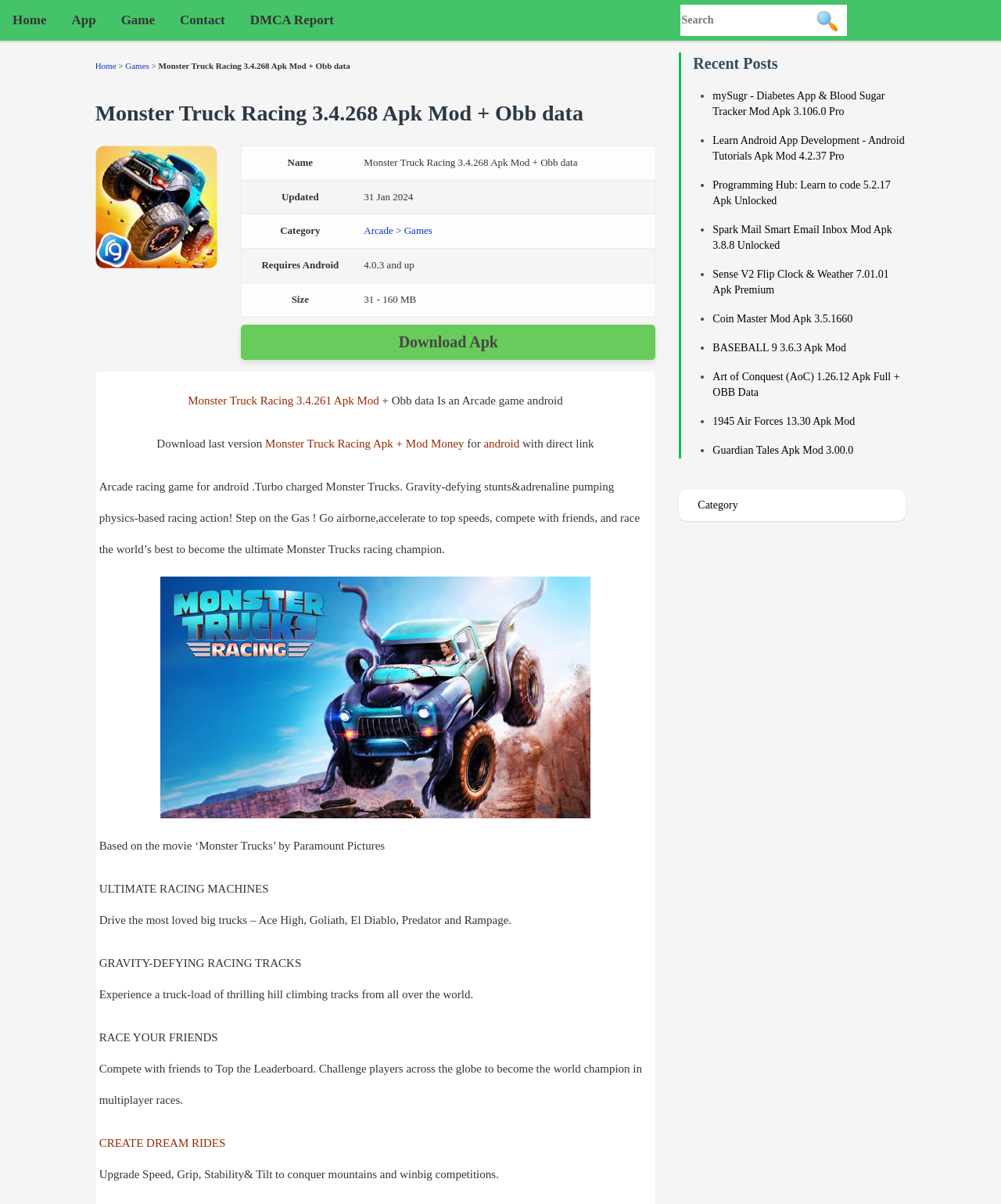Can you determine the bounding box coordinates of the area that needs to be clicked to fulfill the following instruction: "Search for something"?

[0.81, 0.009, 0.843, 0.026]